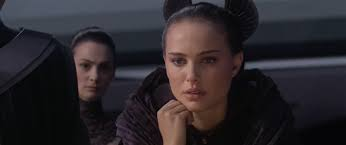What is the color of the garment?
Observe the image and answer the question with a one-word or short phrase response.

Dark